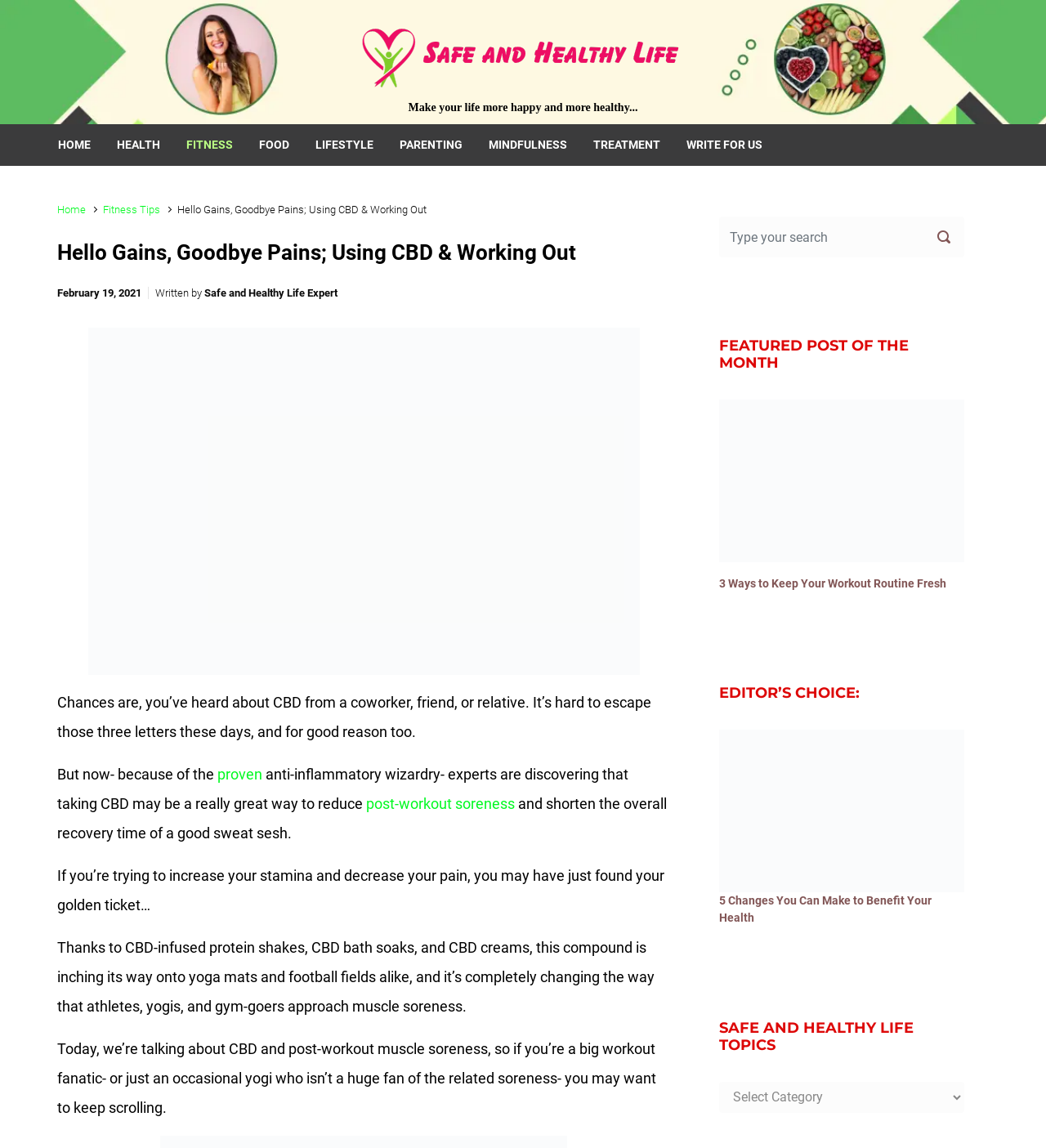Please determine the bounding box coordinates of the element to click on in order to accomplish the following task: "Click on the '3 Ways to Keep Your Workout Routine Fresh' link". Ensure the coordinates are four float numbers ranging from 0 to 1, i.e., [left, top, right, bottom].

[0.688, 0.411, 0.922, 0.425]